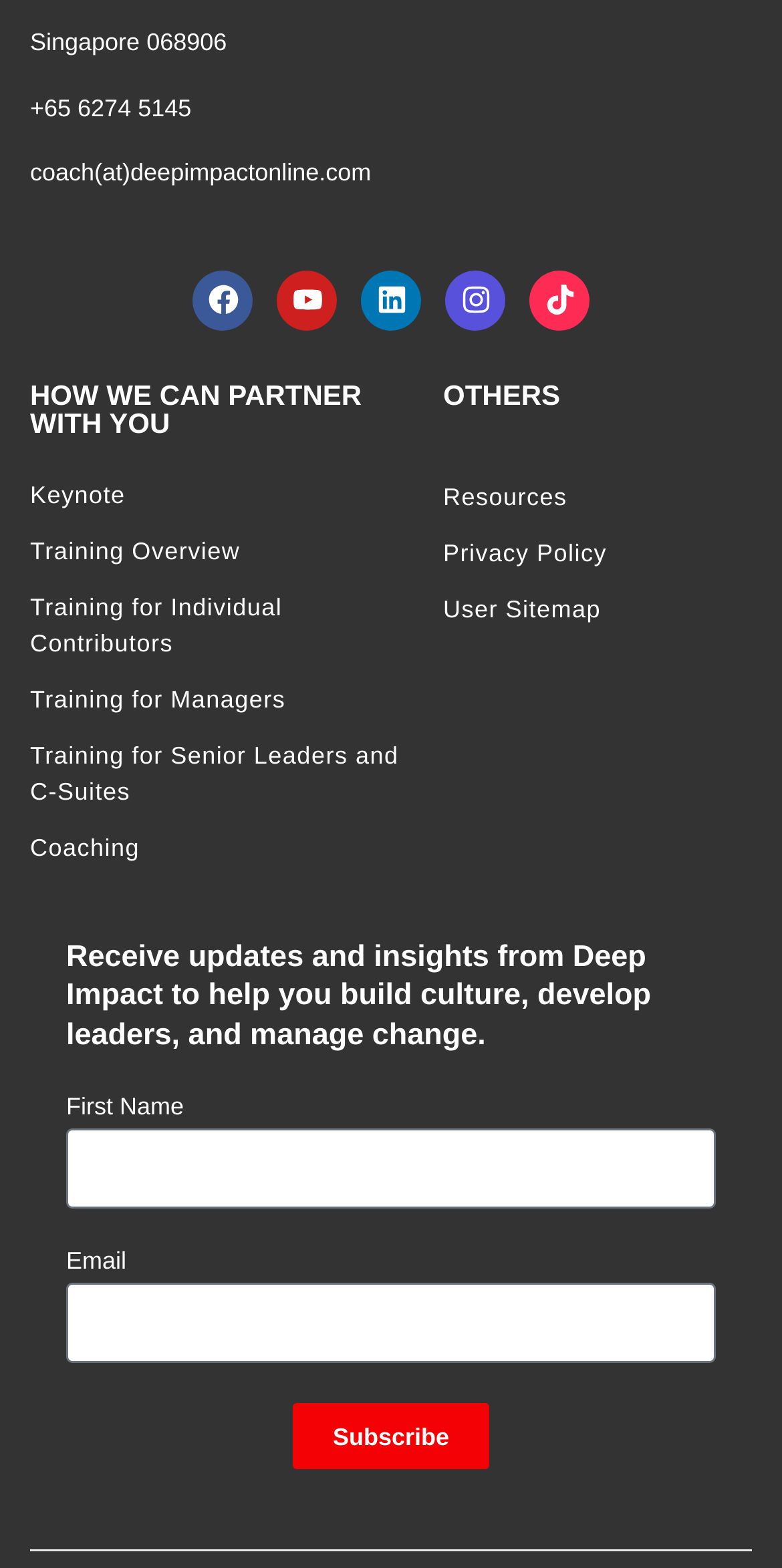How many social media links are available?
Provide a short answer using one word or a brief phrase based on the image.

5